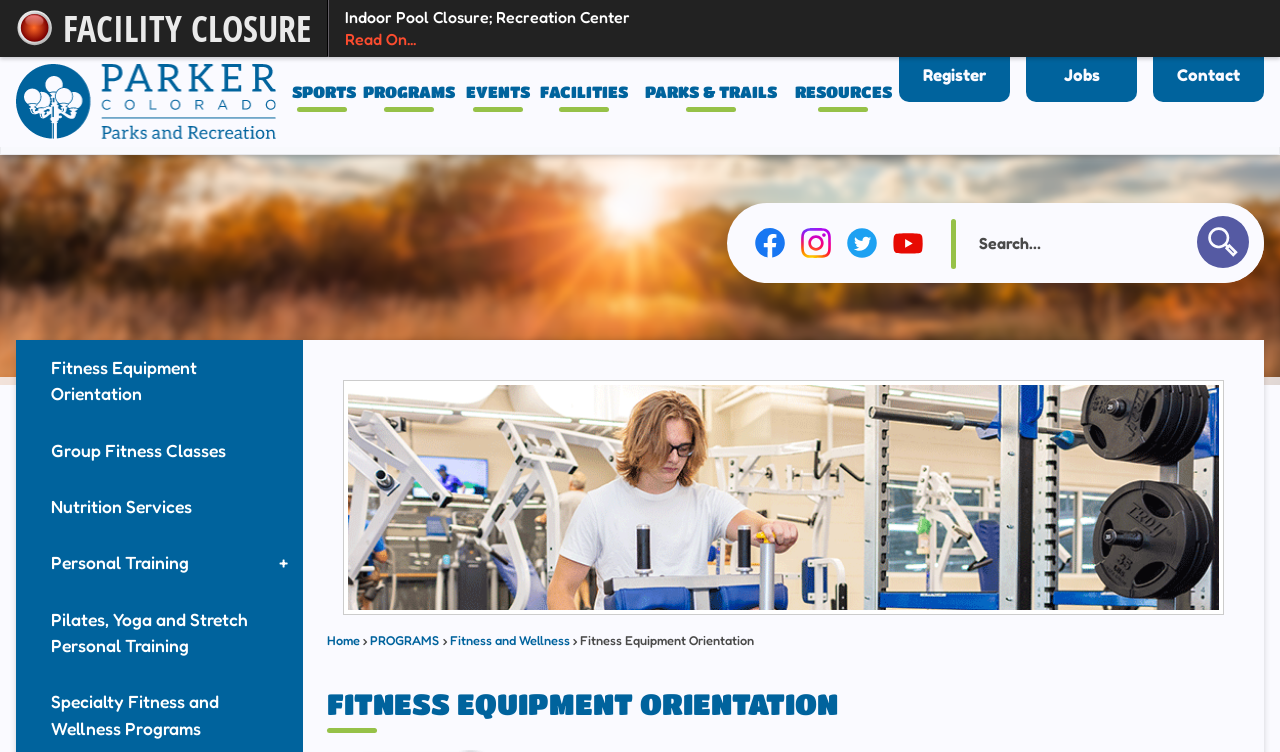Find the bounding box coordinates for the HTML element specified by: "parent_node: Search name="searchField" placeholder="Search…" title="Search…"".

[0.743, 0.27, 0.988, 0.376]